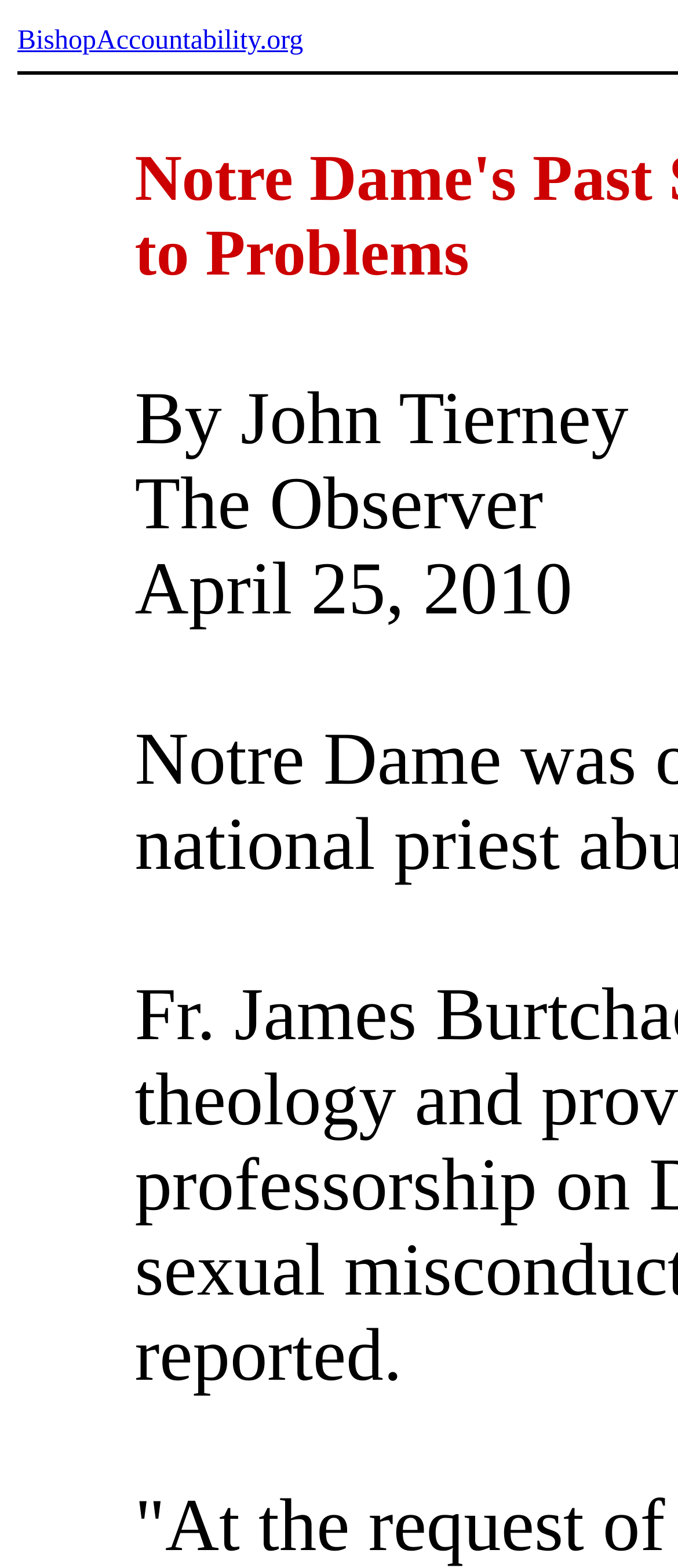Predict the bounding box coordinates for the UI element described as: "BishopAccountability.org". The coordinates should be four float numbers between 0 and 1, presented as [left, top, right, bottom].

[0.026, 0.017, 0.447, 0.035]